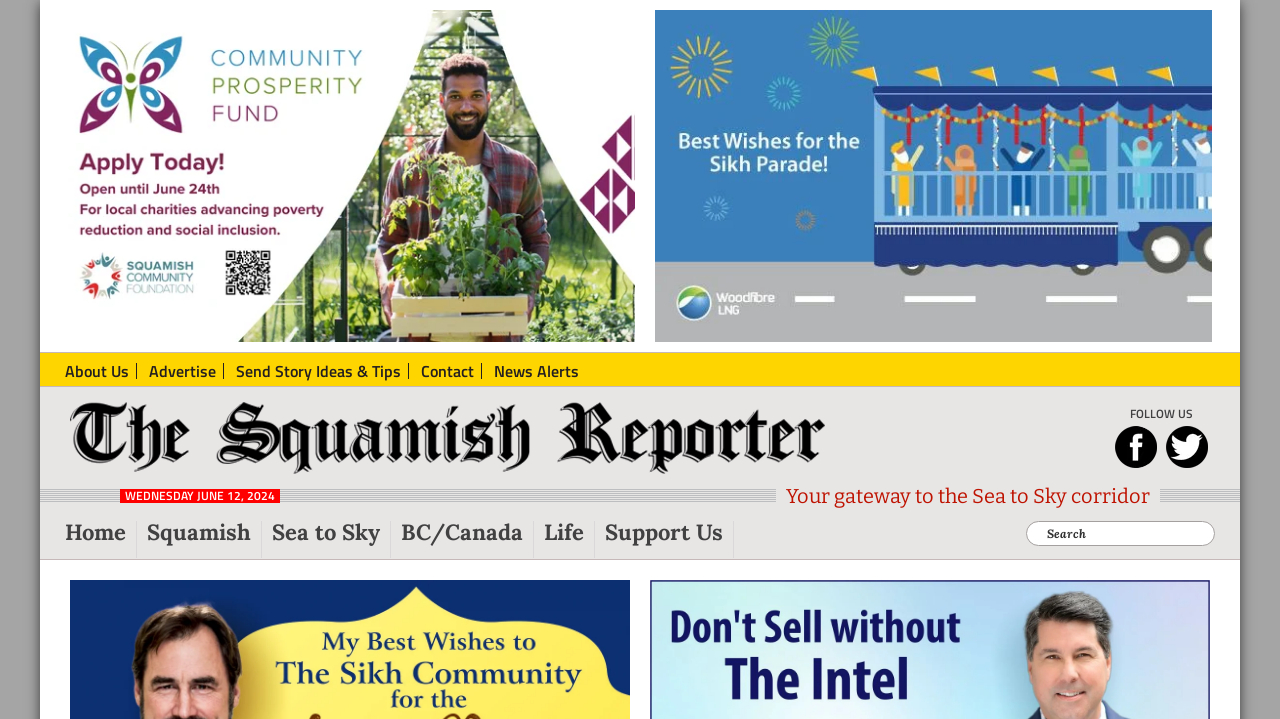Generate a detailed explanation of the webpage's features and information.

The webpage appears to be a news article from The Squamish Reporter, a local news outlet covering the Squamish and Sea to Sky region. At the top of the page, there are two images, one on the left and one on the right, with links to "Community-prospierty-fund.png" and "Sikh-parade-2024.jpg", respectively. 

Below these images, there are four "Skip to" links, allowing users to navigate to primary navigation, main content, primary sidebar, and footer. 

On the left side of the page, there is a secondary navigation menu with links to "About Us", "Advertise", "Send Story Ideas & Tips", "Contact", and "News Alerts". 

In the center of the page, there is a heading "The Squamish Reporter" with an image, followed by a subheading "Local News from Squamish and Sea to Sky Region". Below this, there is a date "WEDNESDAY JUNE 12, 2024" and a tagline "Your gateway to the Sea to Sky corridor". 

On the top right side of the page, there is a "FOLLOW US" heading with two social media links, each with an image. 

Below the main heading, there is a main navigation menu with links to "Home", "Squamish", "Sea to Sky", "BC/Canada", "Life", and "Support Us". 

On the right side of the page, there is a search box with a "Search" label. 

At the bottom of the page, there are two images, one on the left and one on the right, with links to "Jordan-Sturdy.jpg" and "SEAN-BRAWLEY-FINAL.jpg", respectively.